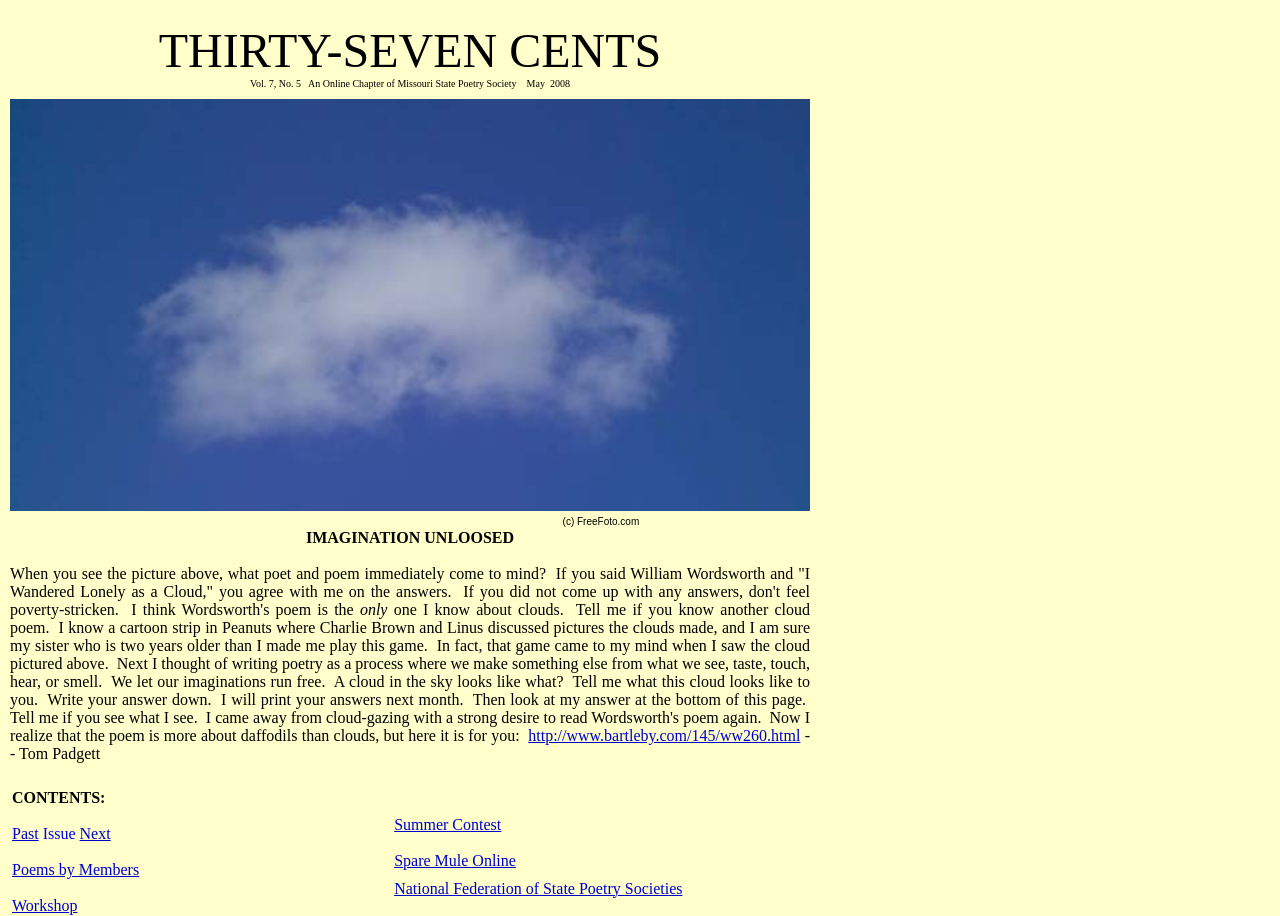Can you find the bounding box coordinates of the area I should click to execute the following instruction: "Go to the page of poems by members"?

[0.009, 0.94, 0.109, 0.959]